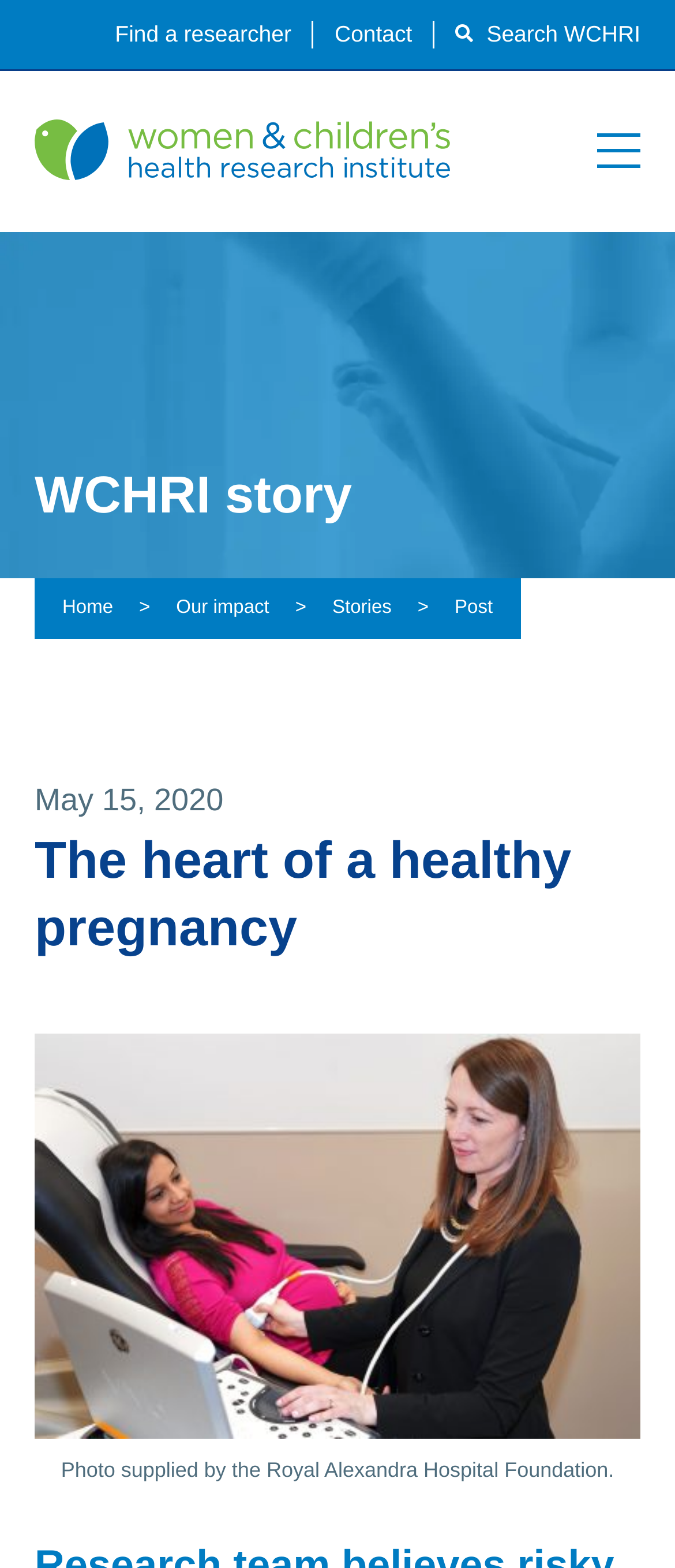How many links are in the top navigation bar?
Offer a detailed and exhaustive answer to the question.

I counted the number of links in the top navigation bar by looking at the elements with 'link' type and 'y1' coordinates around 0.013. I found four links: 'Find a researcher', 'Contact', 'Search WCHRI', and 'WCHRI'.